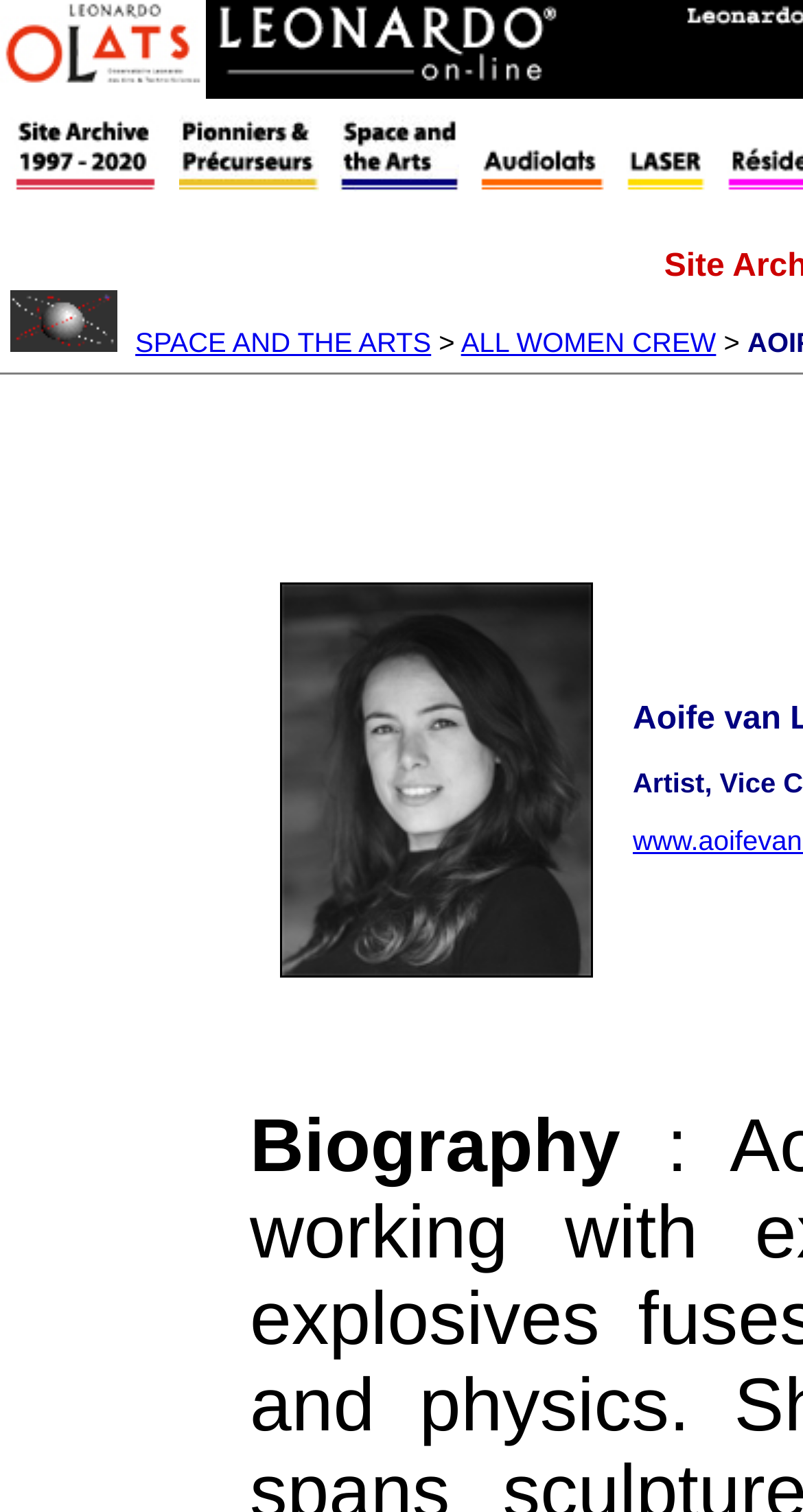What is the text of the link below the top row?
Please answer the question with a single word or phrase, referencing the image.

SPACE AND THE ARTS